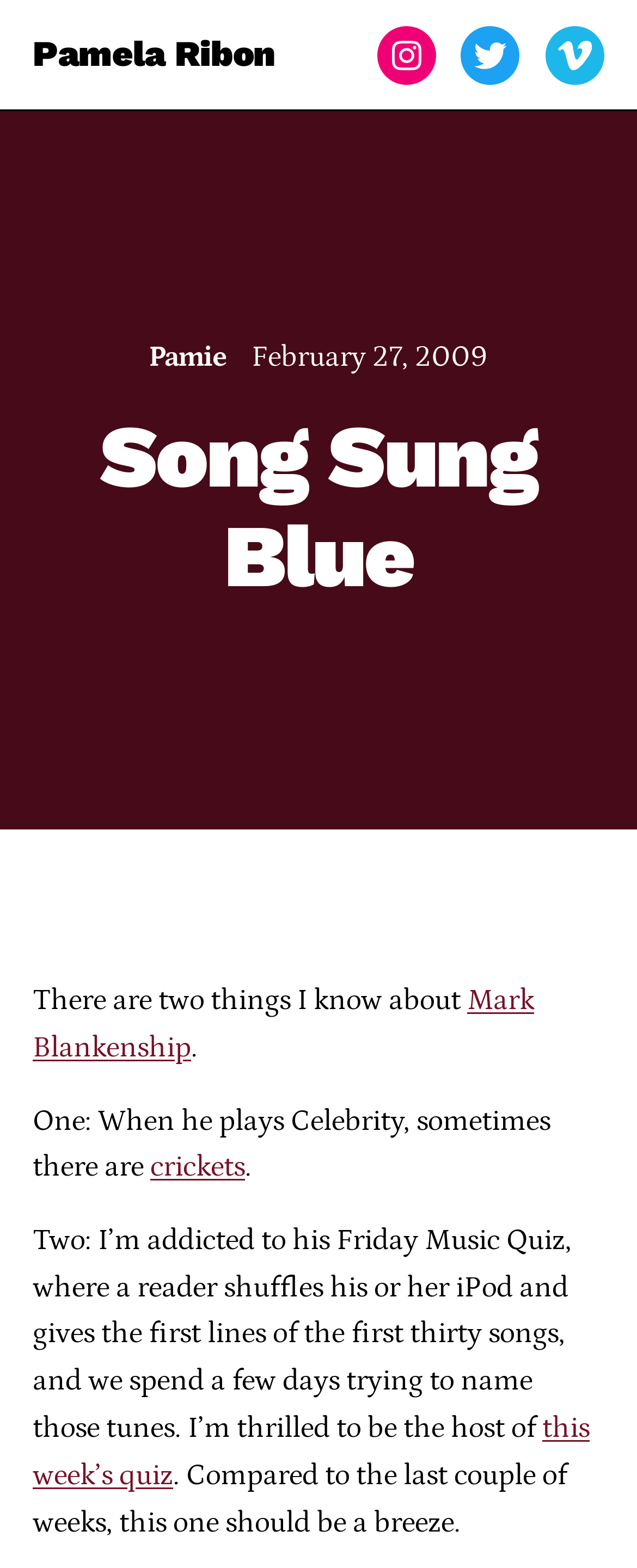Find the bounding box of the element with the following description: "Vimeo". The coordinates must be four float numbers between 0 and 1, formatted as [left, top, right, bottom].

[0.856, 0.016, 0.949, 0.054]